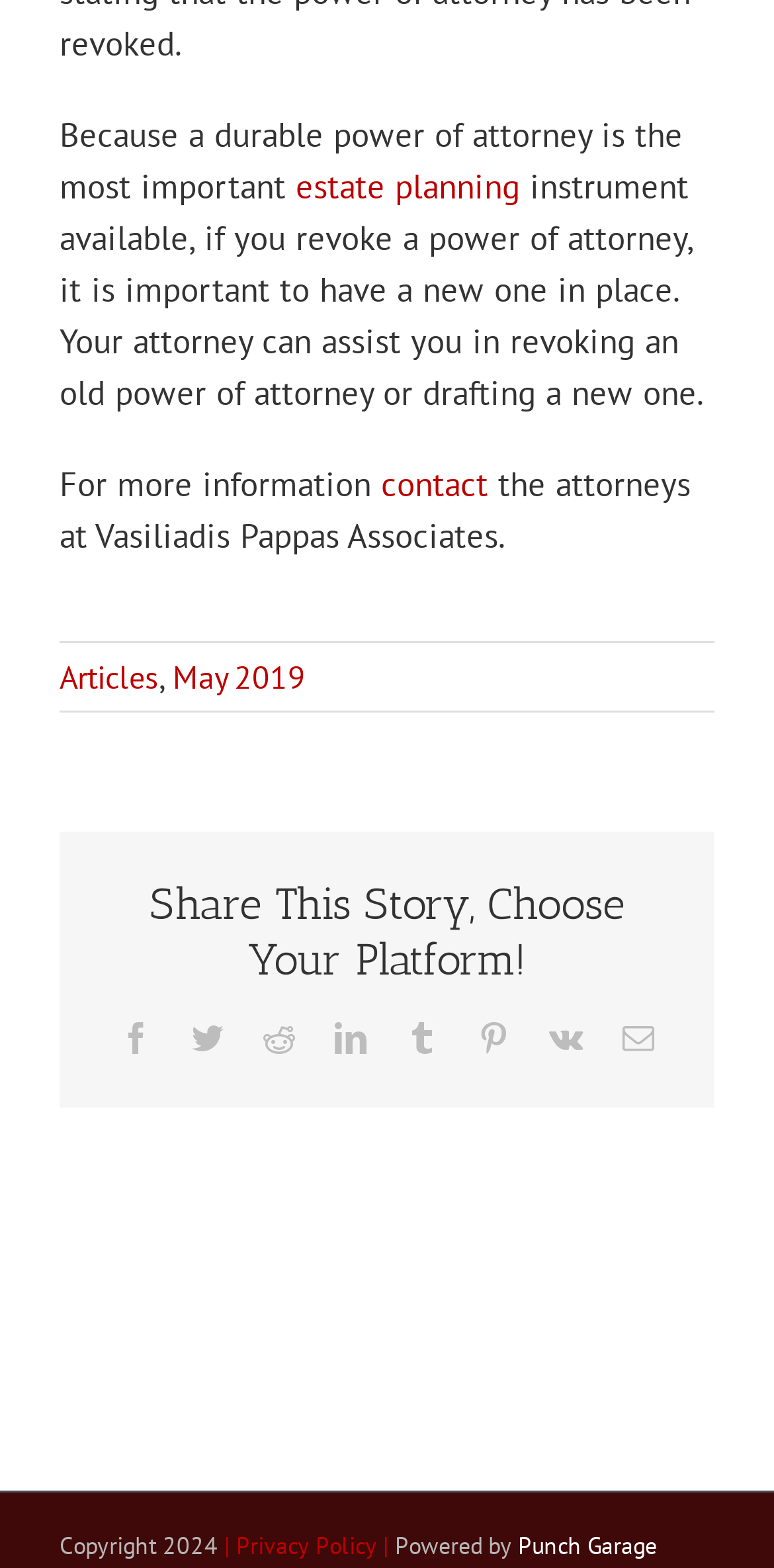Based on the provided description, "Youtube", find the bounding box of the corresponding UI element in the screenshot.

None